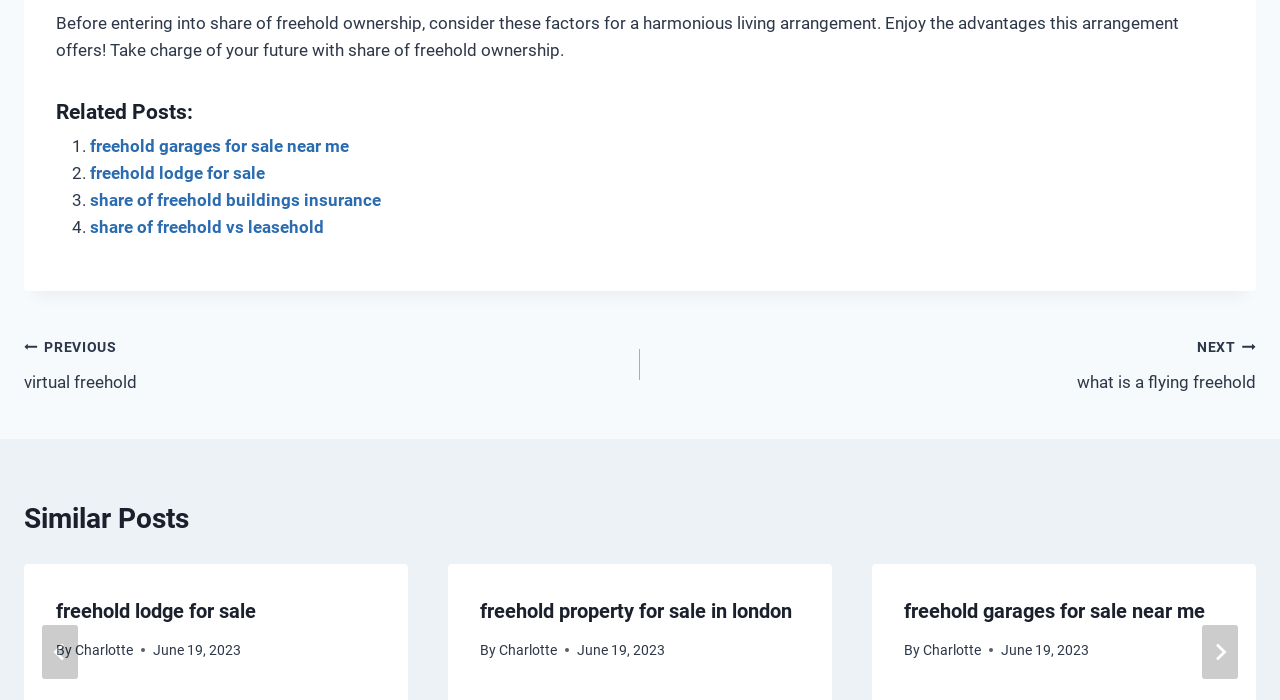Locate the bounding box coordinates of the area where you should click to accomplish the instruction: "Click on 'freehold lodge for sale'".

[0.07, 0.233, 0.207, 0.262]